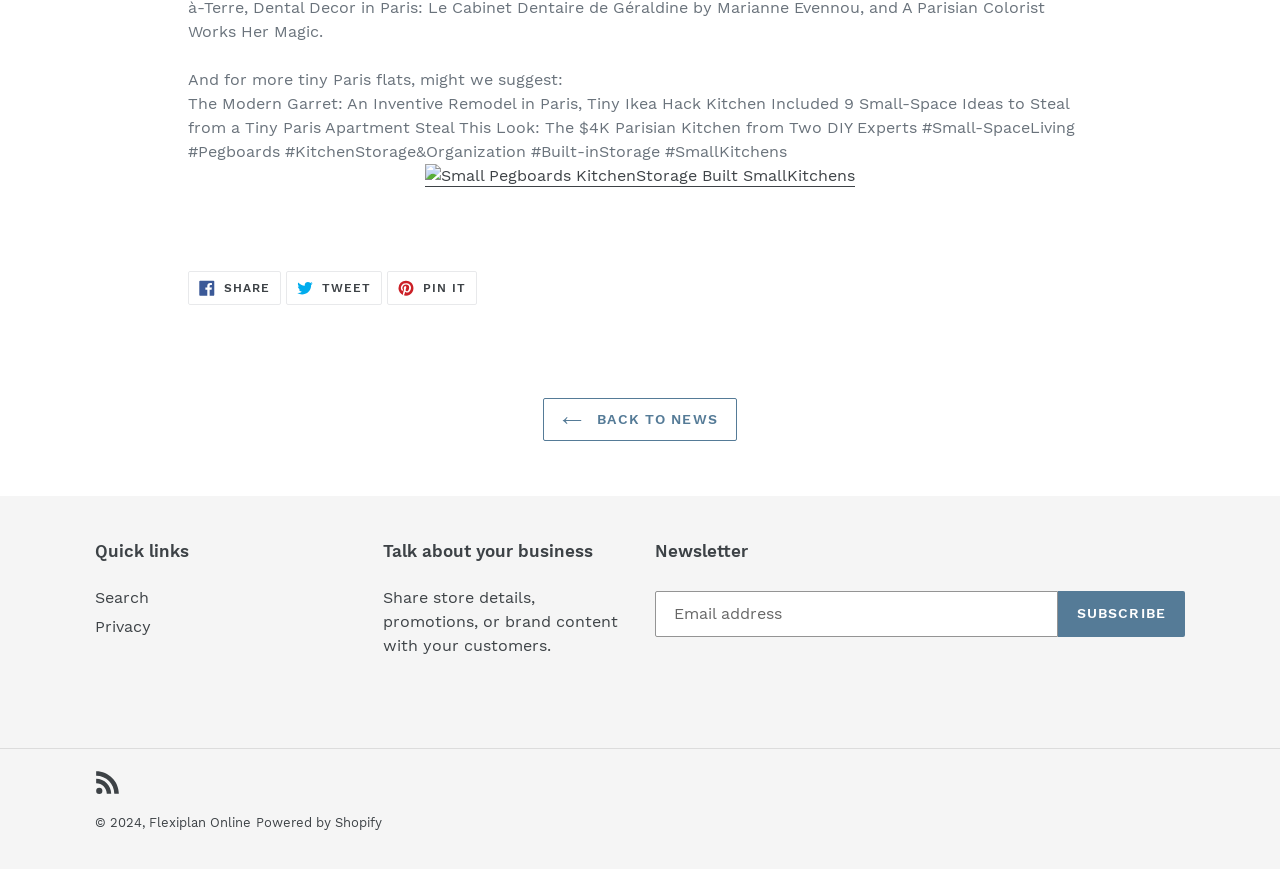Answer in one word or a short phrase: 
How many social media sharing options are available?

3